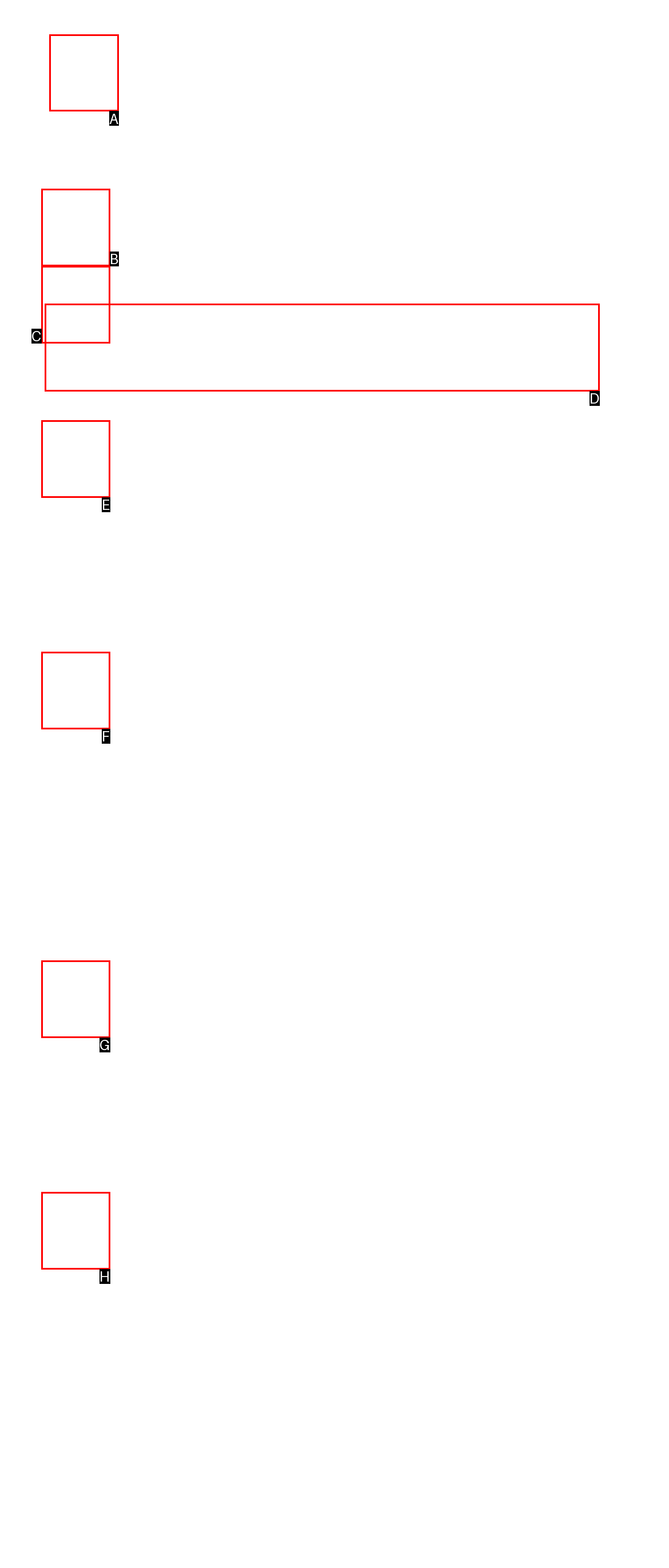Determine which HTML element to click for this task: Click GAM architecture for Native Mobile applications Provide the letter of the selected choice.

A